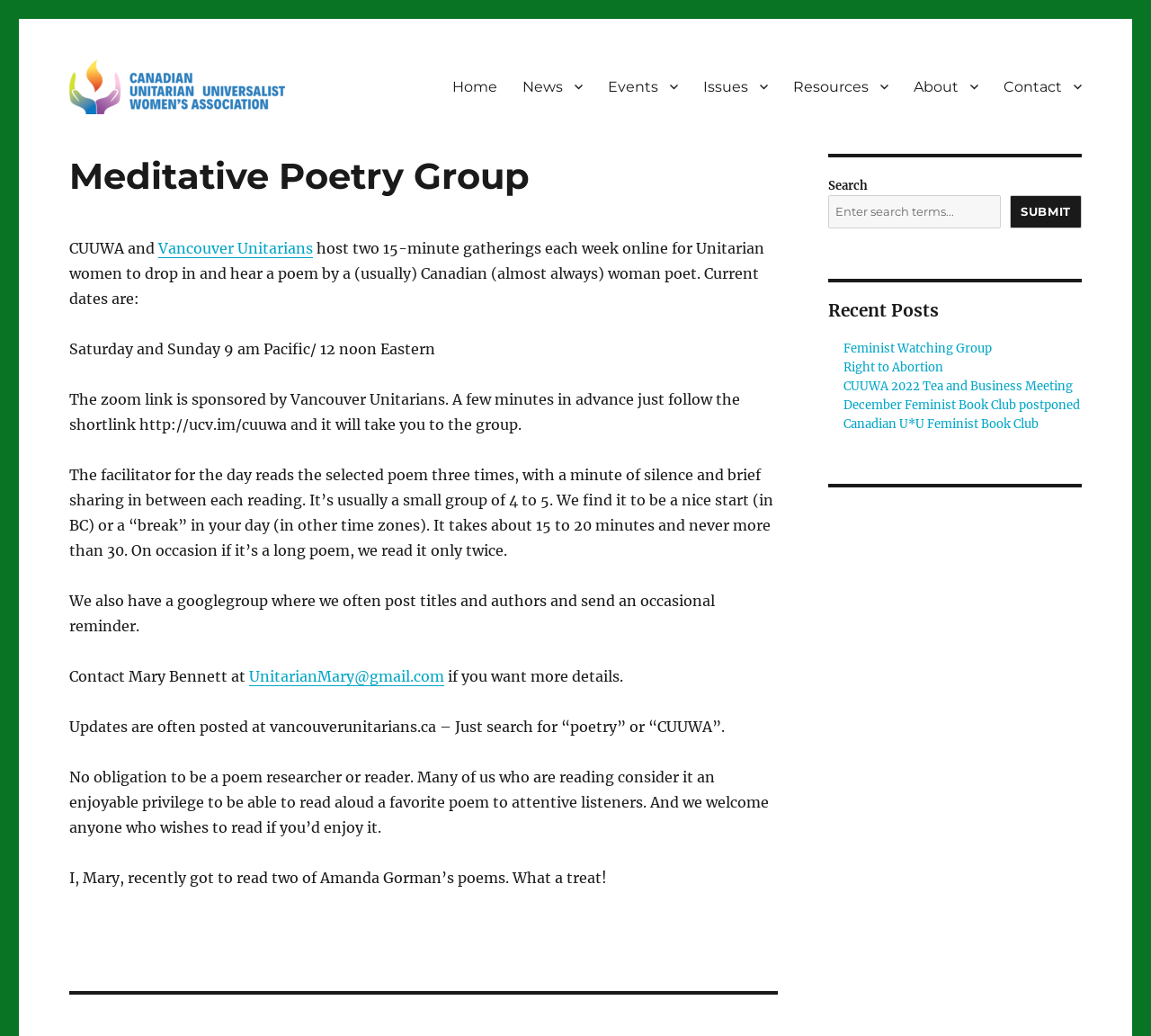Identify the bounding box coordinates of the clickable section necessary to follow the following instruction: "Search for a keyword". The coordinates should be presented as four float numbers from 0 to 1, i.e., [left, top, right, bottom].

[0.72, 0.188, 0.87, 0.22]